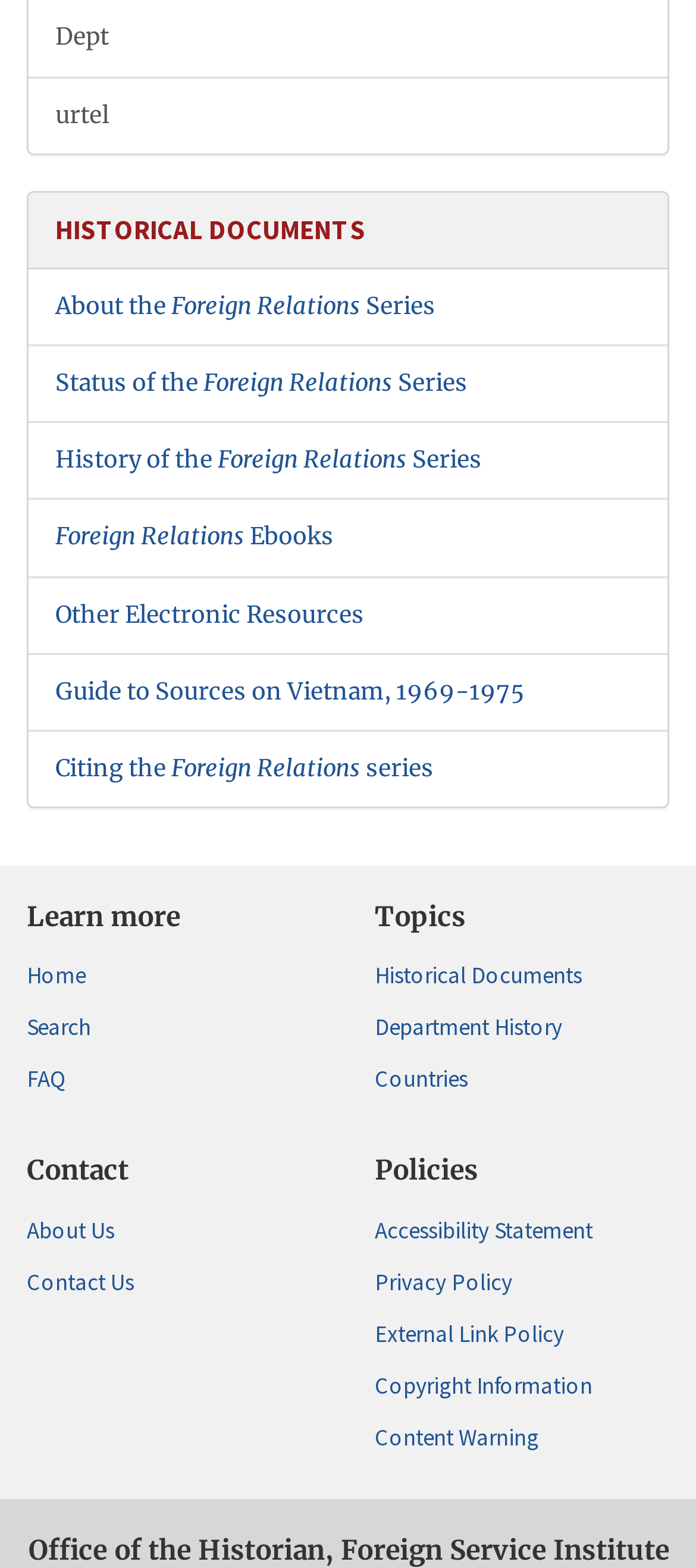How can users navigate through the webpage?
Provide a well-explained and detailed answer to the question.

Users can navigate through the webpage by using the links and headings provided. The links are categorized under headings such as 'Learn more', 'Topics', 'Contact', and 'Policies', which help users to find relevant information. The headings also provide a clear structure to the webpage, making it easier for users to navigate.